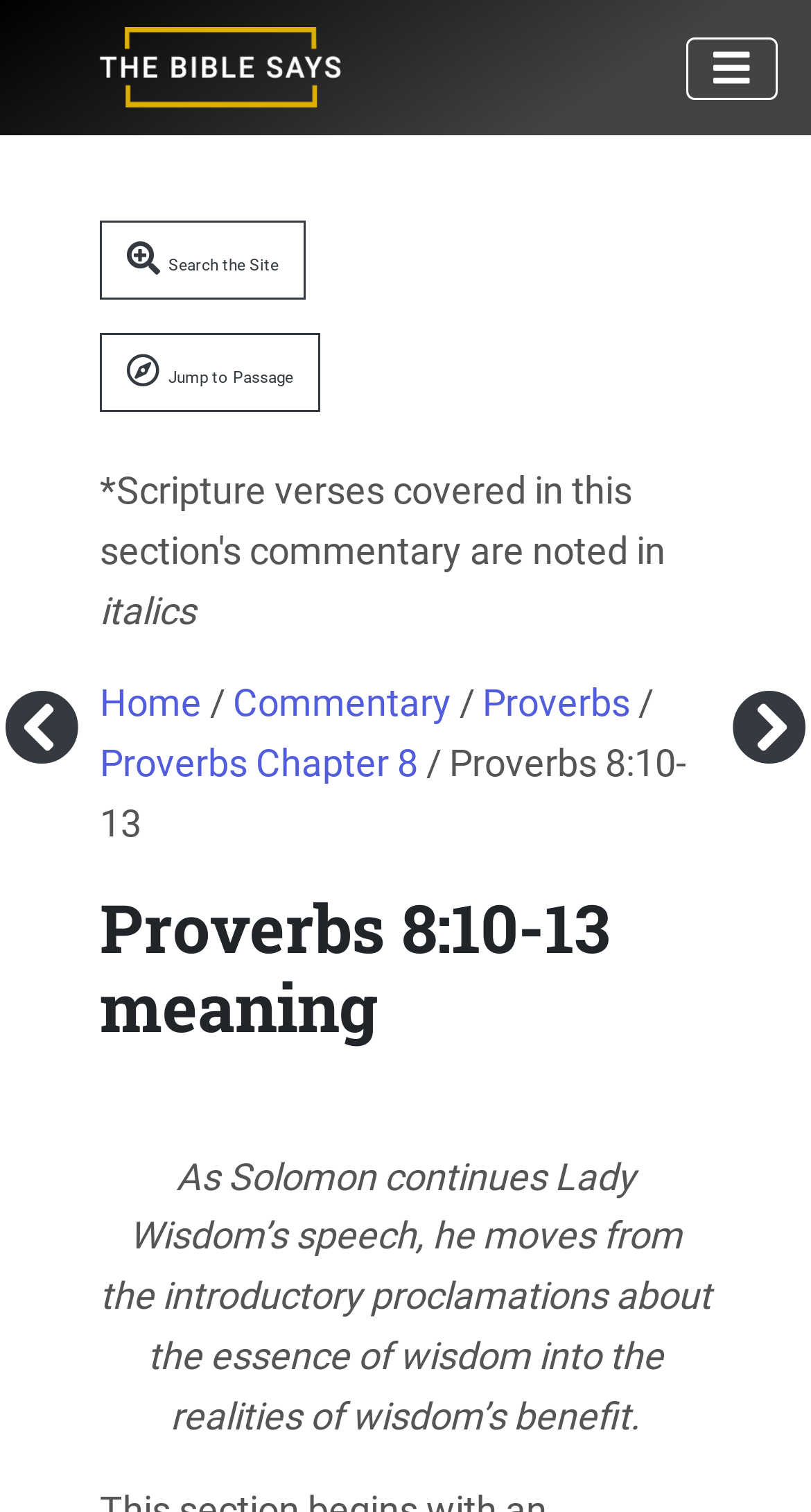What is the navigation menu toggle button?
Look at the image and respond with a one-word or short-phrase answer.

Toggle navigation